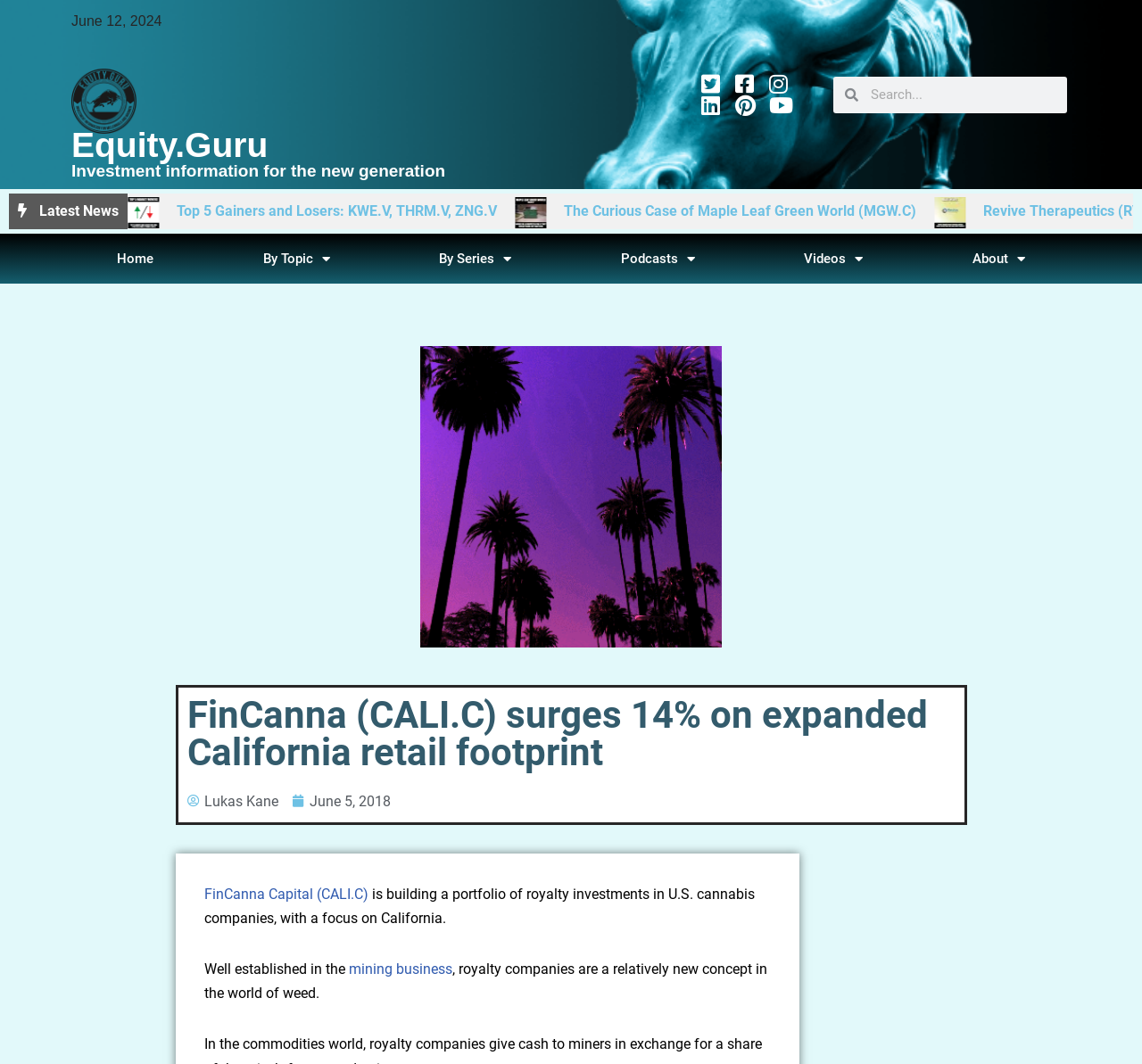Use a single word or phrase to answer the question: 
What is FinCanna Capital building?

Portfolio of royalty investments